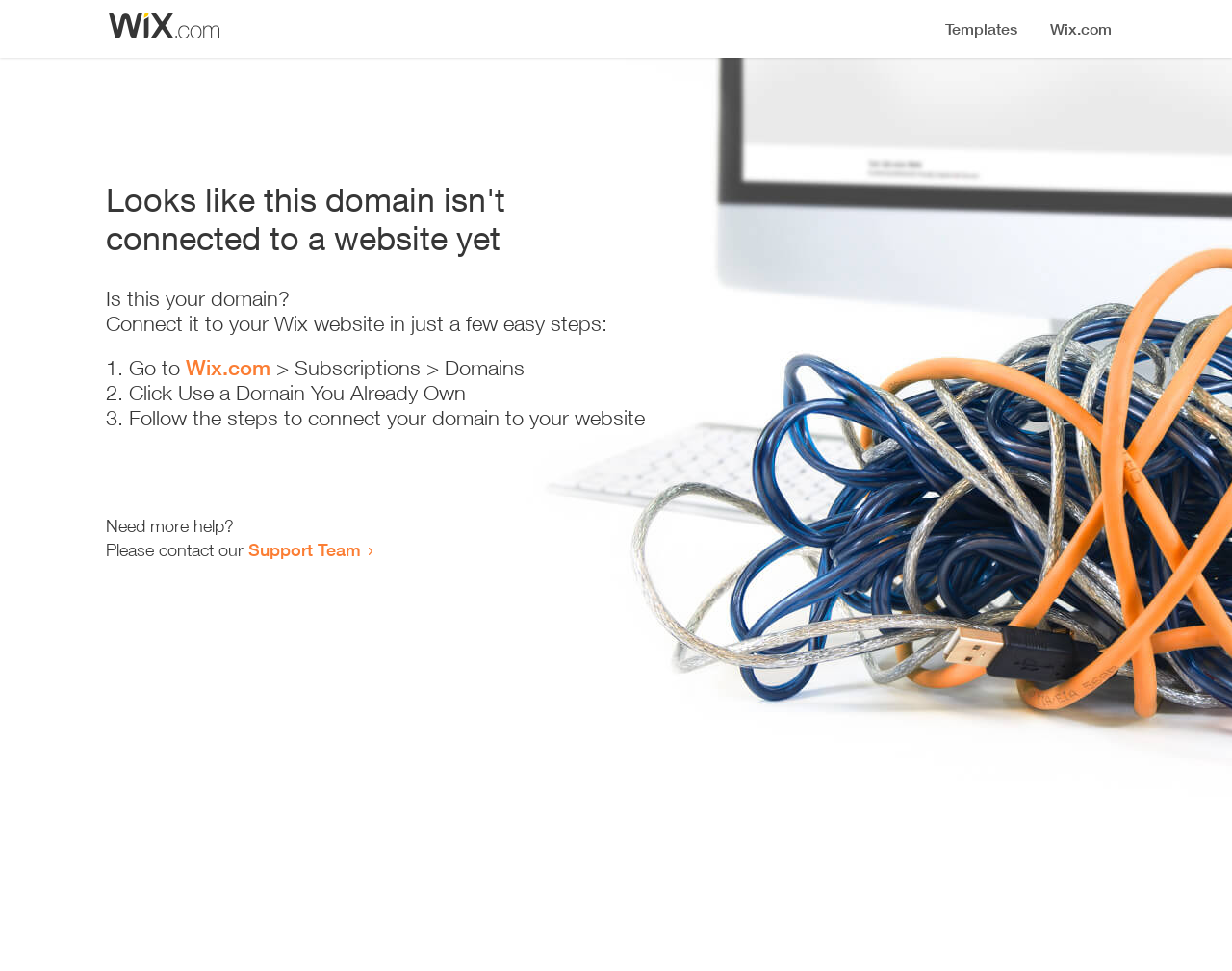Please determine the bounding box coordinates, formatted as (top-left x, top-left y, bottom-right x, bottom-right y), with all values as floating point numbers between 0 and 1. Identify the bounding box of the region described as: Wix.com

[0.151, 0.366, 0.22, 0.391]